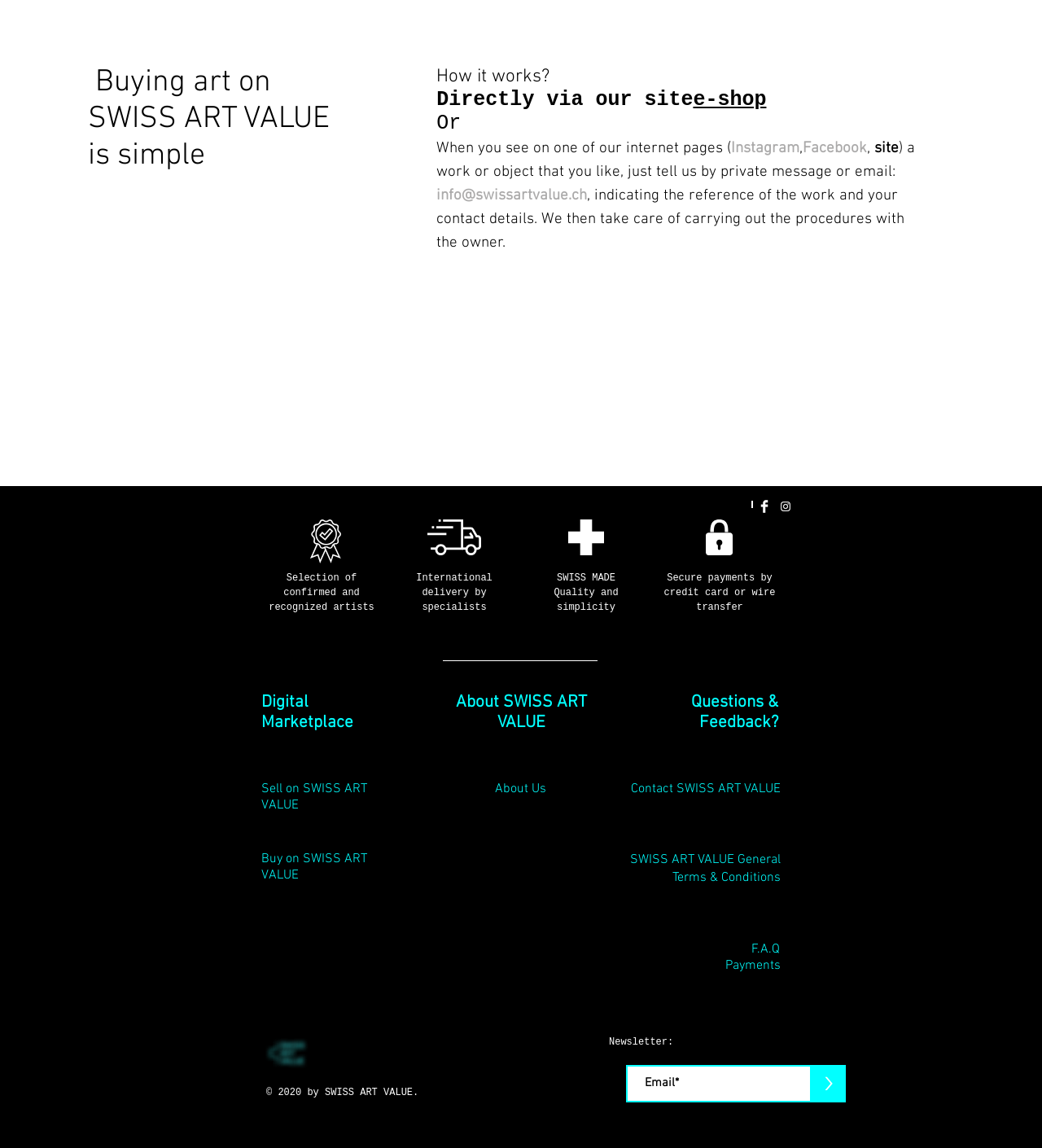Please locate the bounding box coordinates of the element that should be clicked to achieve the given instruction: "Click on 'Sell on SWISS ART VALUE'".

[0.251, 0.68, 0.352, 0.709]